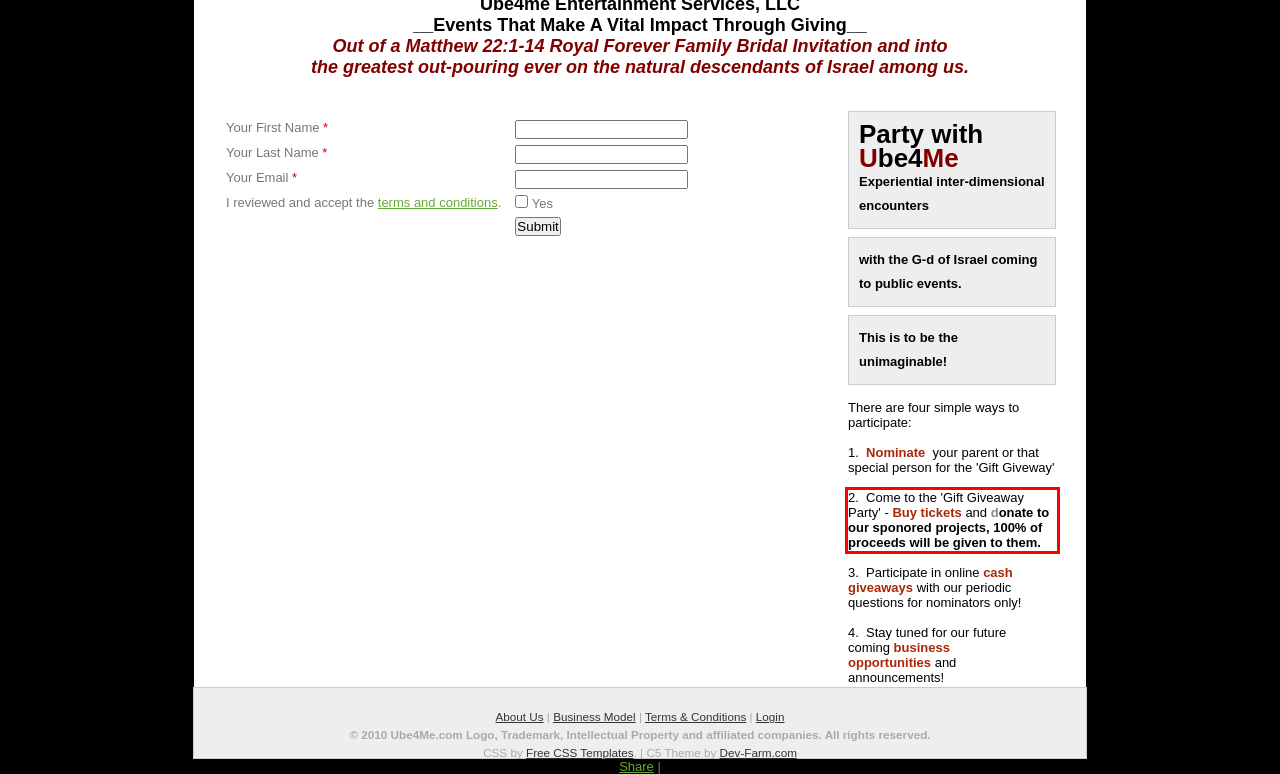Perform OCR on the text inside the red-bordered box in the provided screenshot and output the content.

2. Come to the 'Gift Giveaway Party' - Buy tickets and donate to our sponored projects, 100% of proceeds will be given to them.